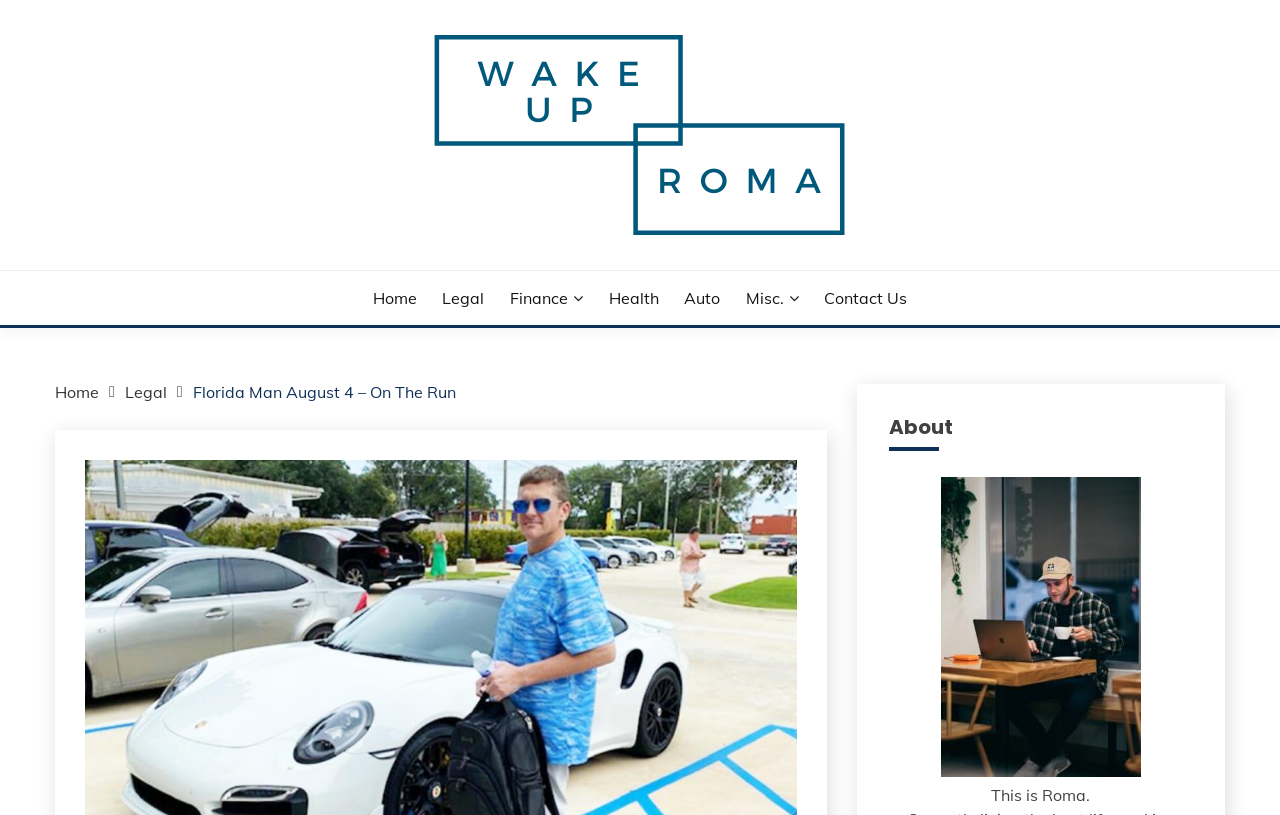Utilize the details in the image to thoroughly answer the following question: How many navigation links are there?

There are 7 navigation links in the breadcrumbs section, which are 'Home', 'Legal', 'Florida Man August 4 – On The Run', 'Finance', 'Health', 'Auto', and 'Misc.'.